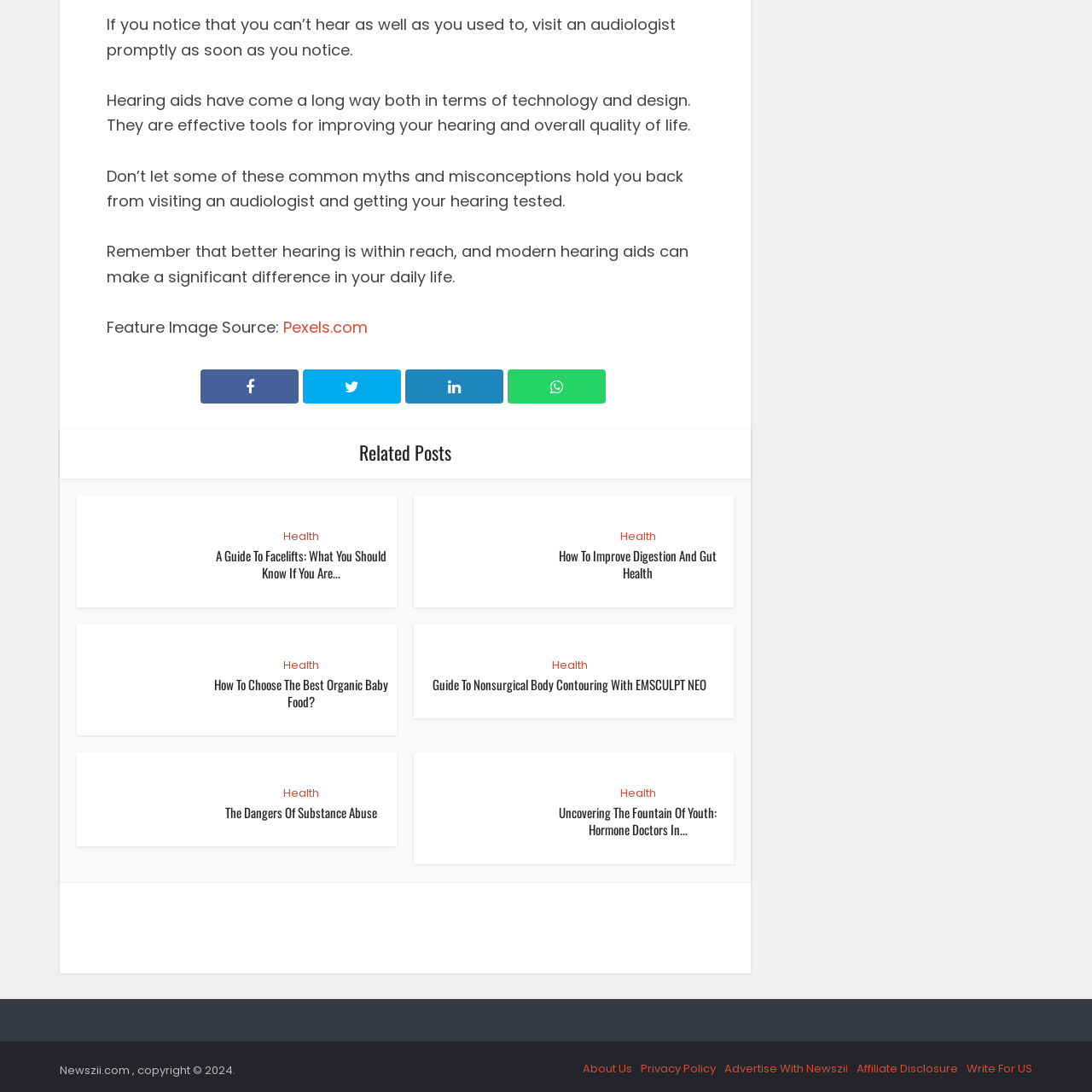Provide the bounding box coordinates for the UI element described in this sentence: "Write For US". The coordinates should be four float values between 0 and 1, i.e., [left, top, right, bottom].

[0.885, 0.971, 0.945, 0.986]